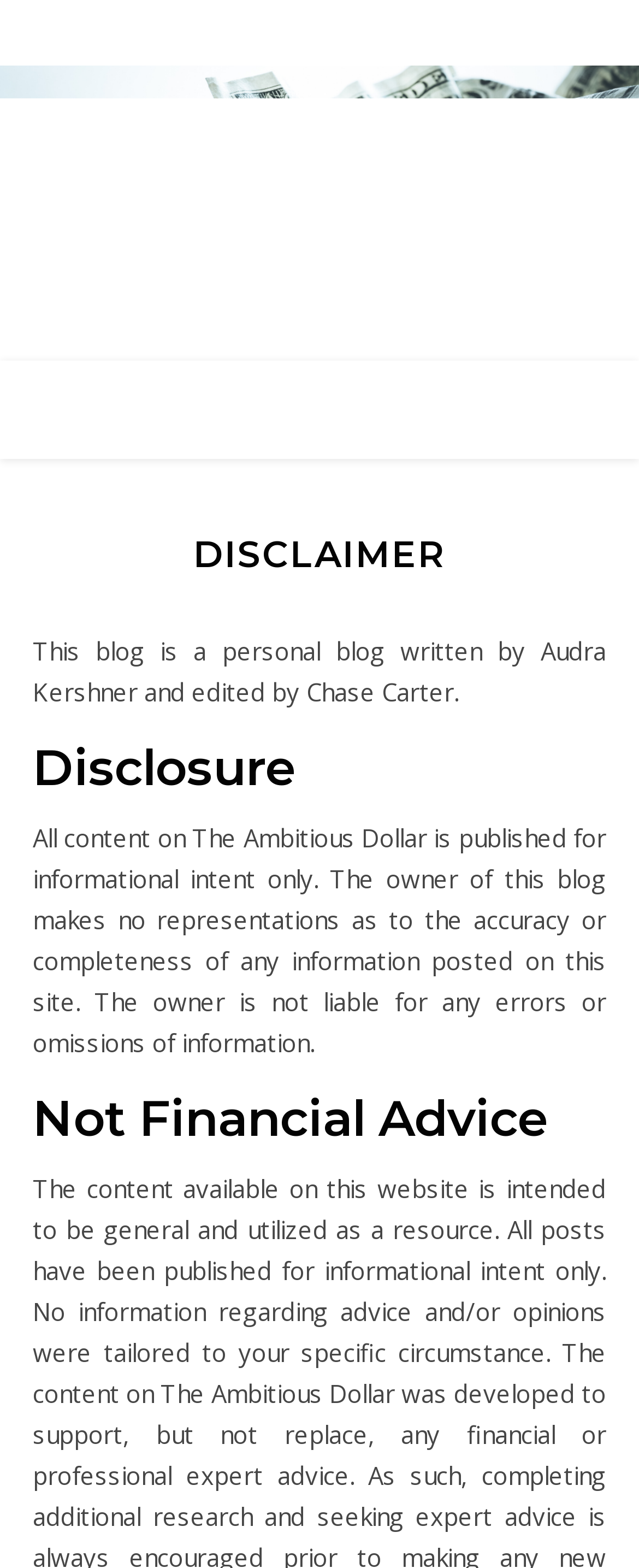Articulate a complete and detailed caption of the webpage elements.

The webpage is a disclaimer page for "The Ambitious Dollar" blog. At the top, there is a link to the blog's main page, taking up the full width of the page. Below the link, there is a header section that spans about 90% of the page's width, containing a heading that reads "DISCLAIMER" in a prominent font.

Under the header, there is a paragraph of text that describes the blog as a personal blog written by Audra Kershner and edited by Chase Carter. This text is positioned directly below the header and spans about 90% of the page's width.

Following the paragraph, there is a heading that reads "Disclosure", which is positioned below the previous text. Below the "Disclosure" heading, there is a block of text that explains the blog's content policy, stating that the owner makes no representations as to the accuracy or completeness of any information posted on the site and is not liable for any errors or omissions of information. This text is positioned below the "Disclosure" heading and spans about 90% of the page's width.

Finally, there is another heading that reads "Not Financial Advice", positioned below the previous block of text.